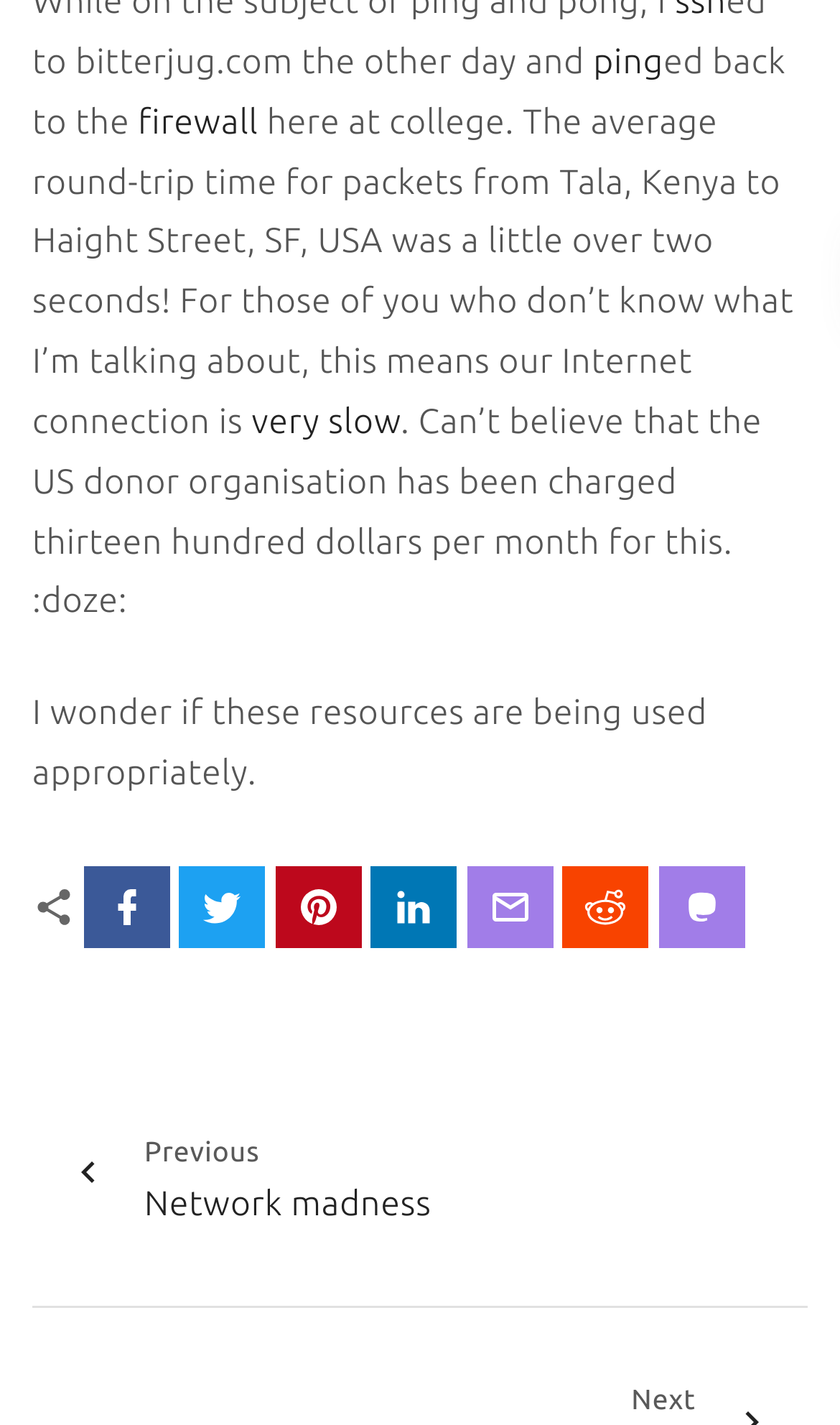Locate the bounding box coordinates of the element's region that should be clicked to carry out the following instruction: "check very slow". The coordinates need to be four float numbers between 0 and 1, i.e., [left, top, right, bottom].

[0.3, 0.283, 0.477, 0.31]